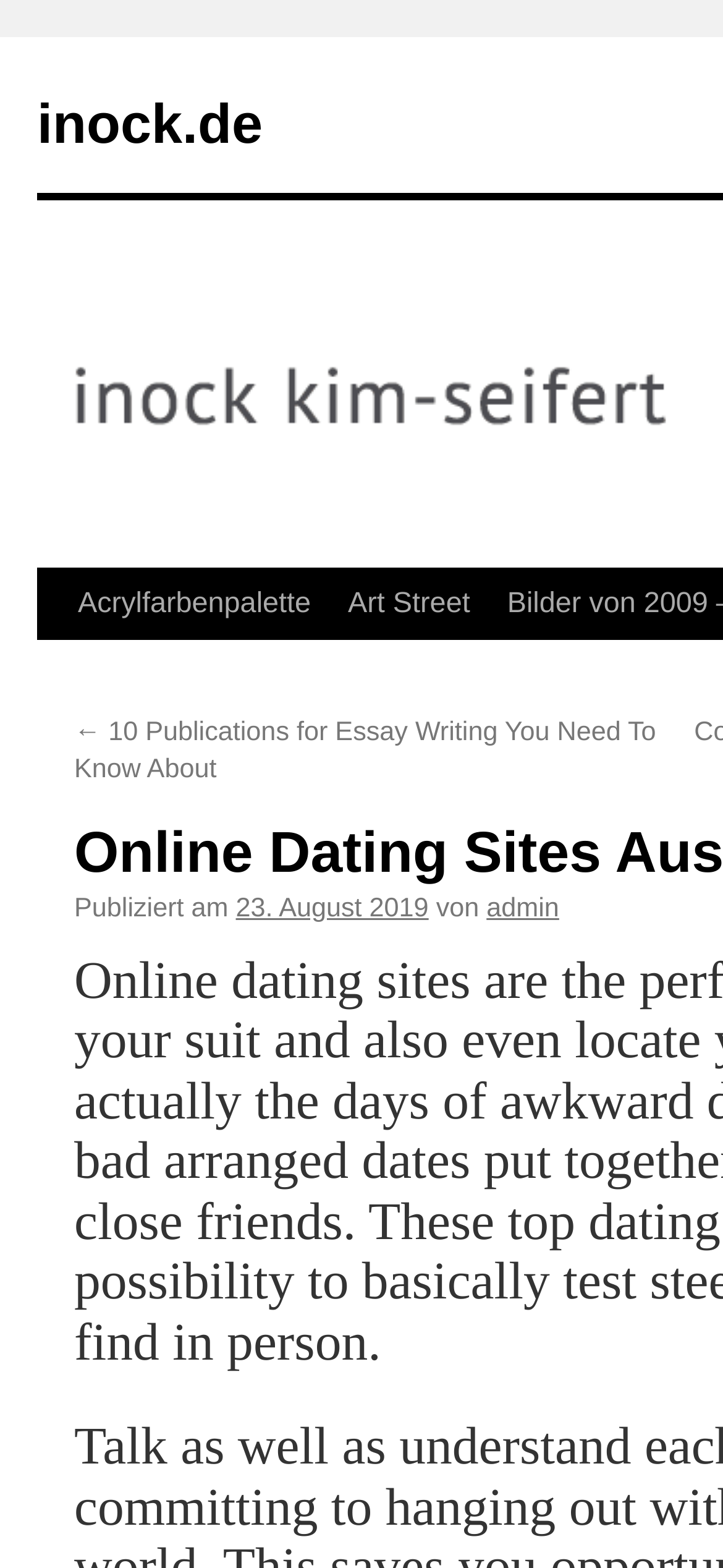Could you determine the bounding box coordinates of the clickable element to complete the instruction: "check publication date"? Provide the coordinates as four float numbers between 0 and 1, i.e., [left, top, right, bottom].

[0.326, 0.57, 0.593, 0.589]